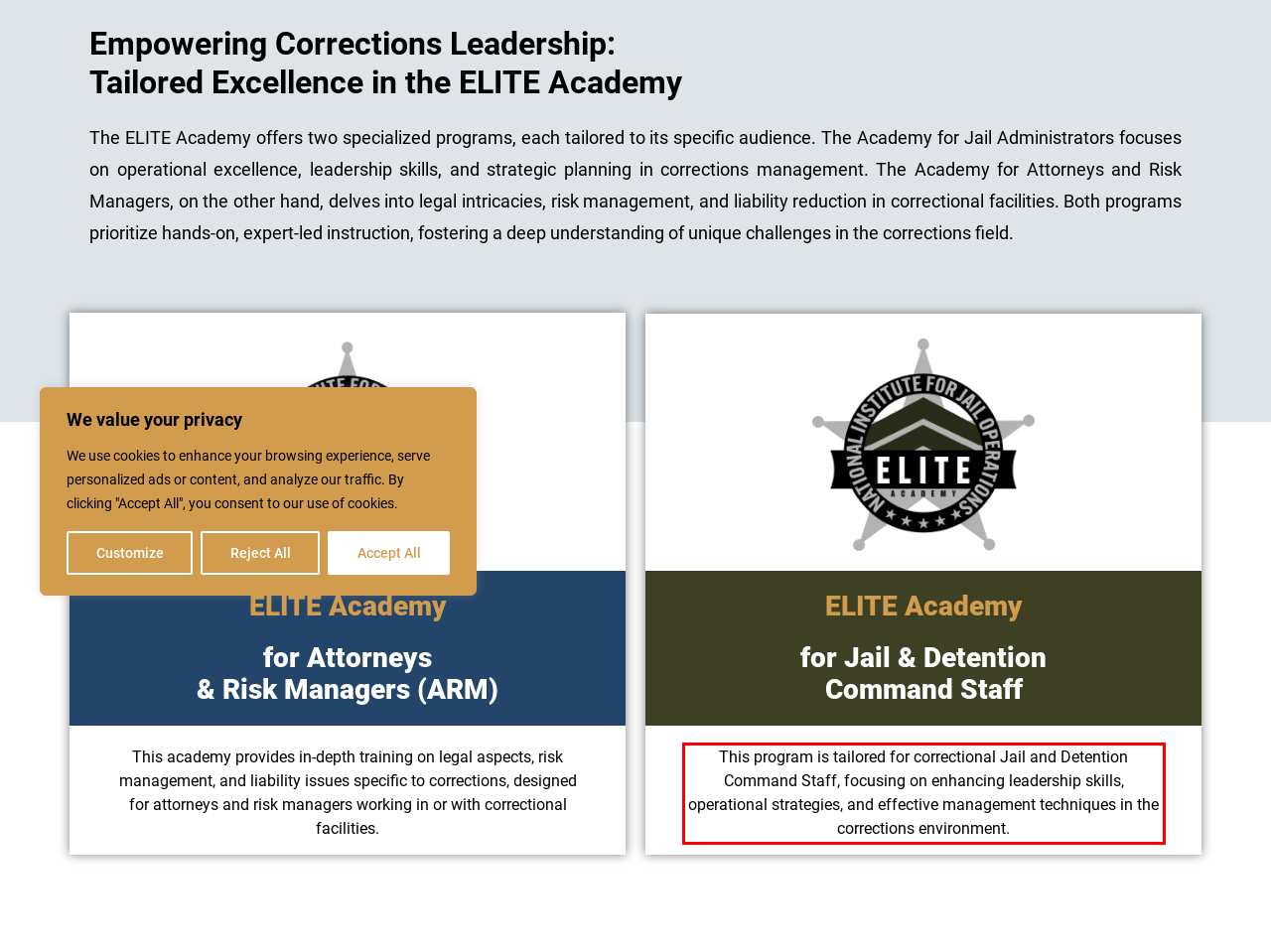You are presented with a screenshot containing a red rectangle. Extract the text found inside this red bounding box.

This program is tailored for correctional Jail and Detention Command Staff, focusing on enhancing leadership skills, operational strategies, and effective management techniques in the corrections environment.